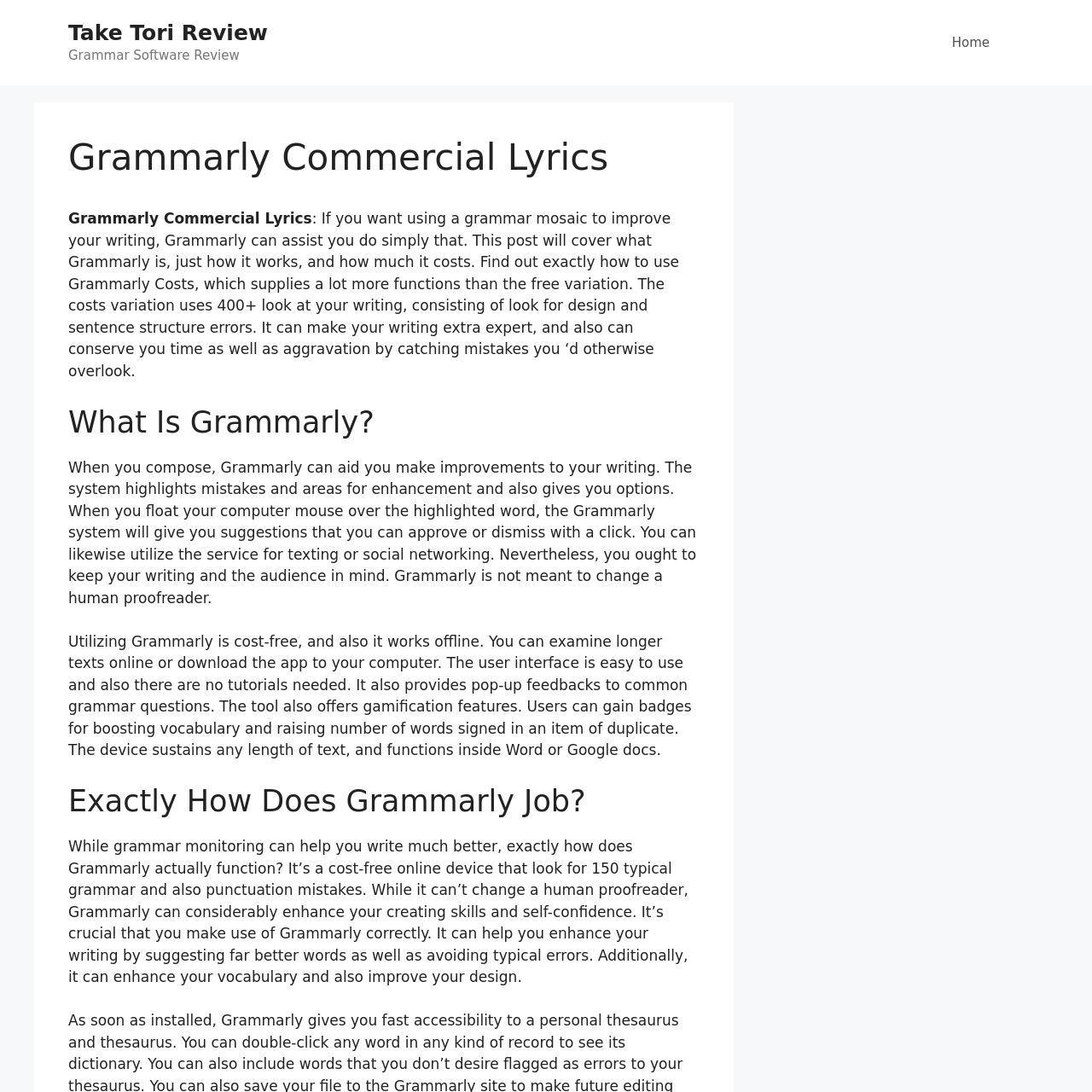Identify the bounding box coordinates for the UI element mentioned here: "Take Tori Review". Provide the coordinates as four float values between 0 and 1, i.e., [left, top, right, bottom].

[0.062, 0.019, 0.245, 0.041]